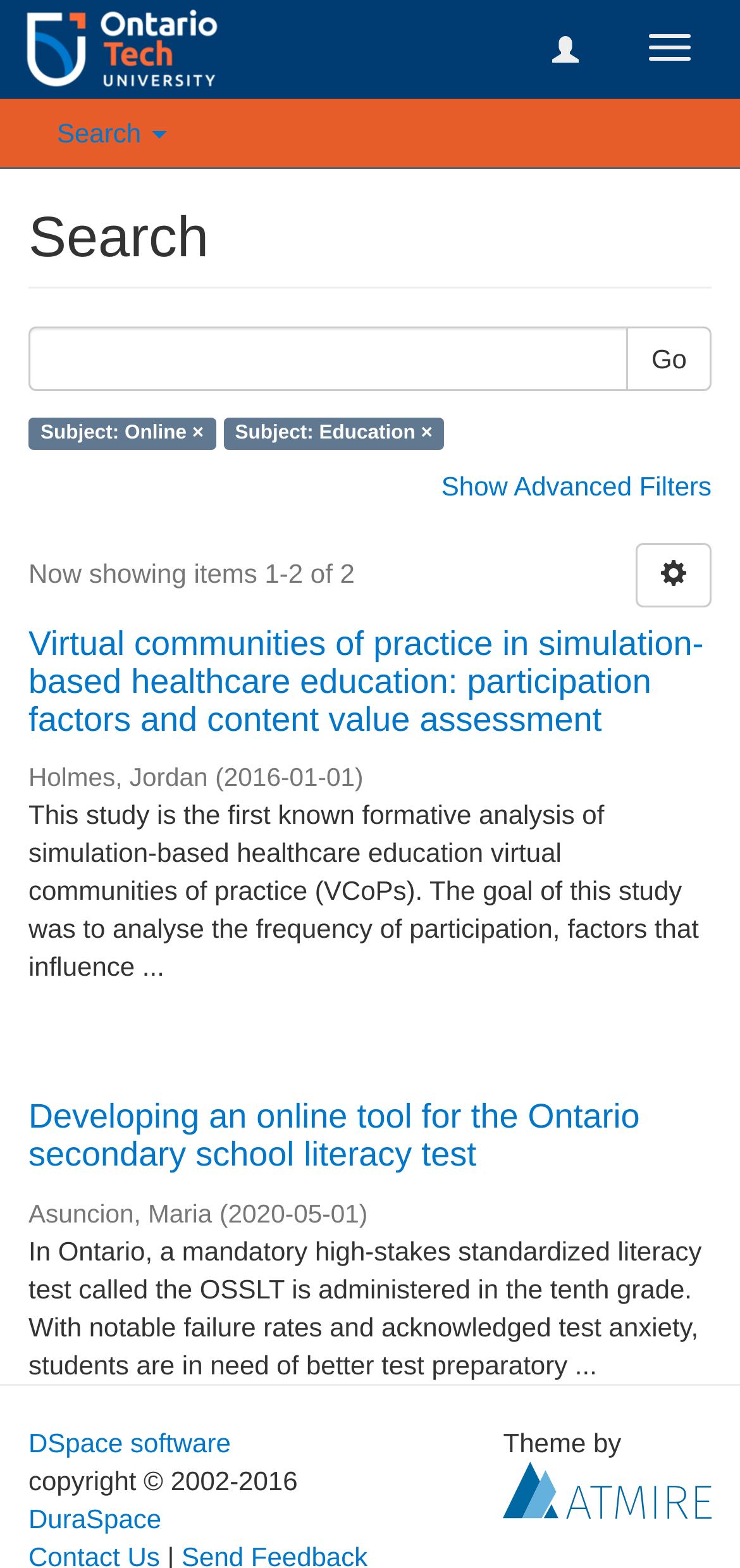What is the theme provider of the website?
From the screenshot, provide a brief answer in one word or phrase.

Atmire NV